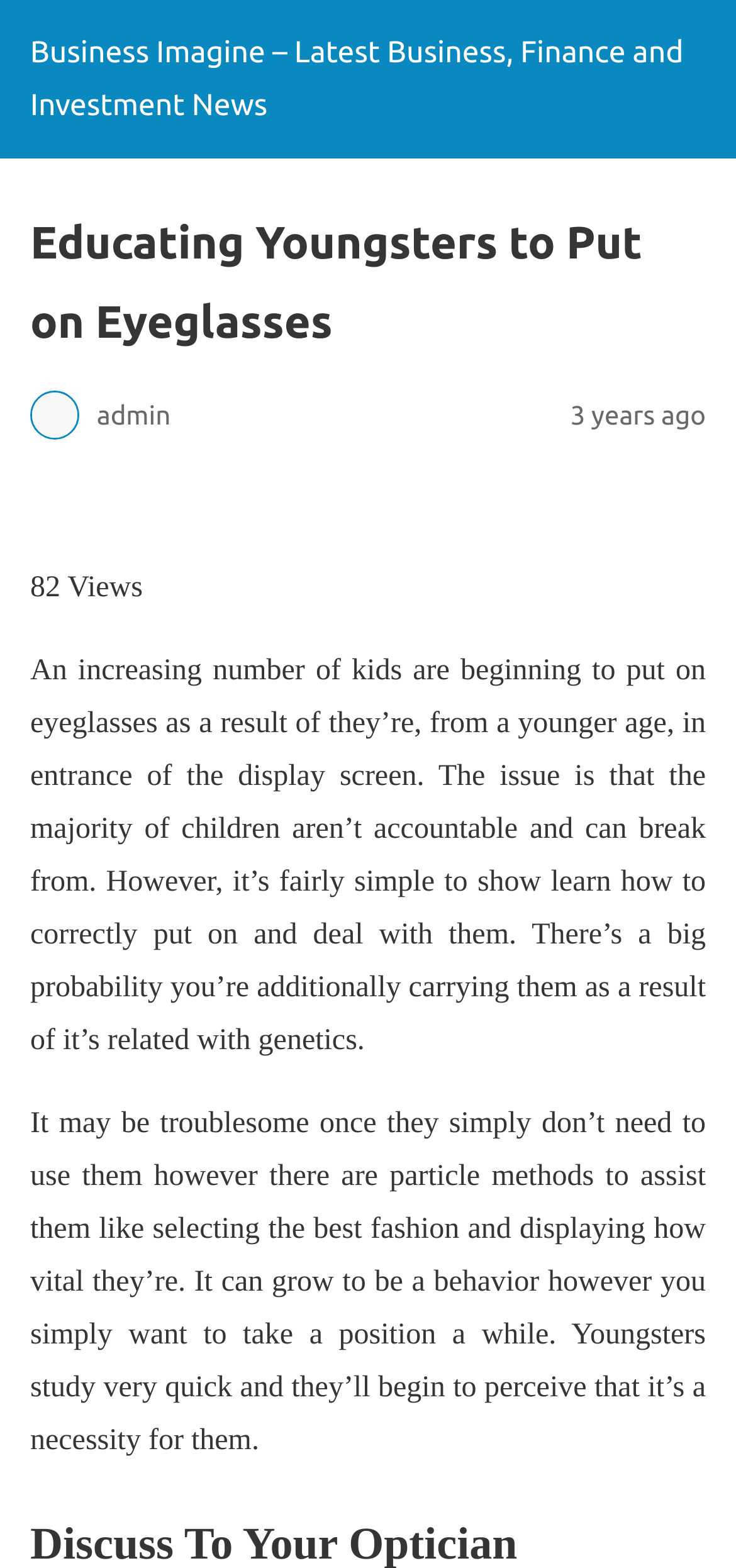Utilize the details in the image to give a detailed response to the question: Is the author of the article an administrator?

The image element on the webpage has an OCR text 'admin', which suggests that the author of the article is an administrator.